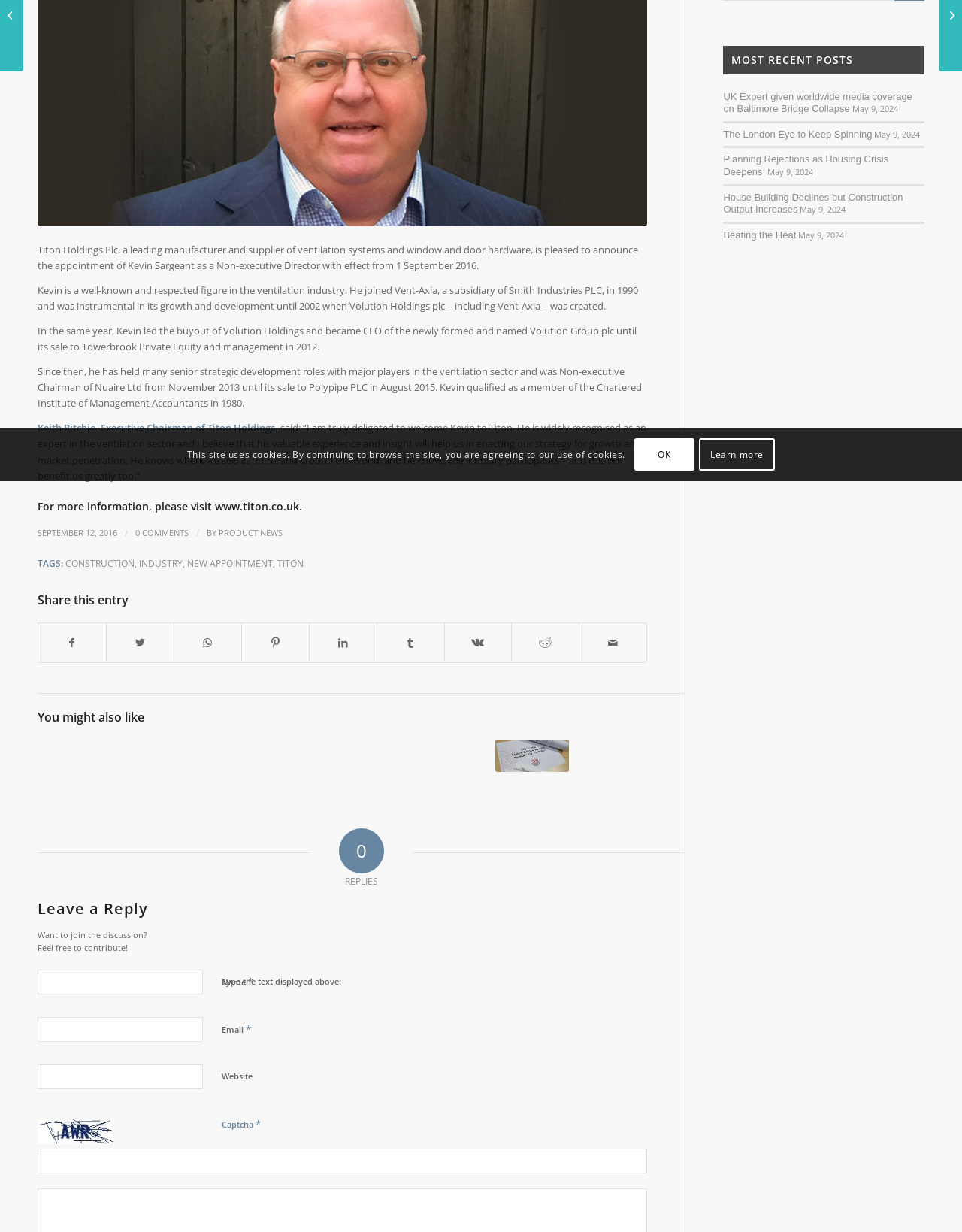Show the bounding box coordinates for the HTML element described as: "industry".

[0.145, 0.452, 0.19, 0.462]